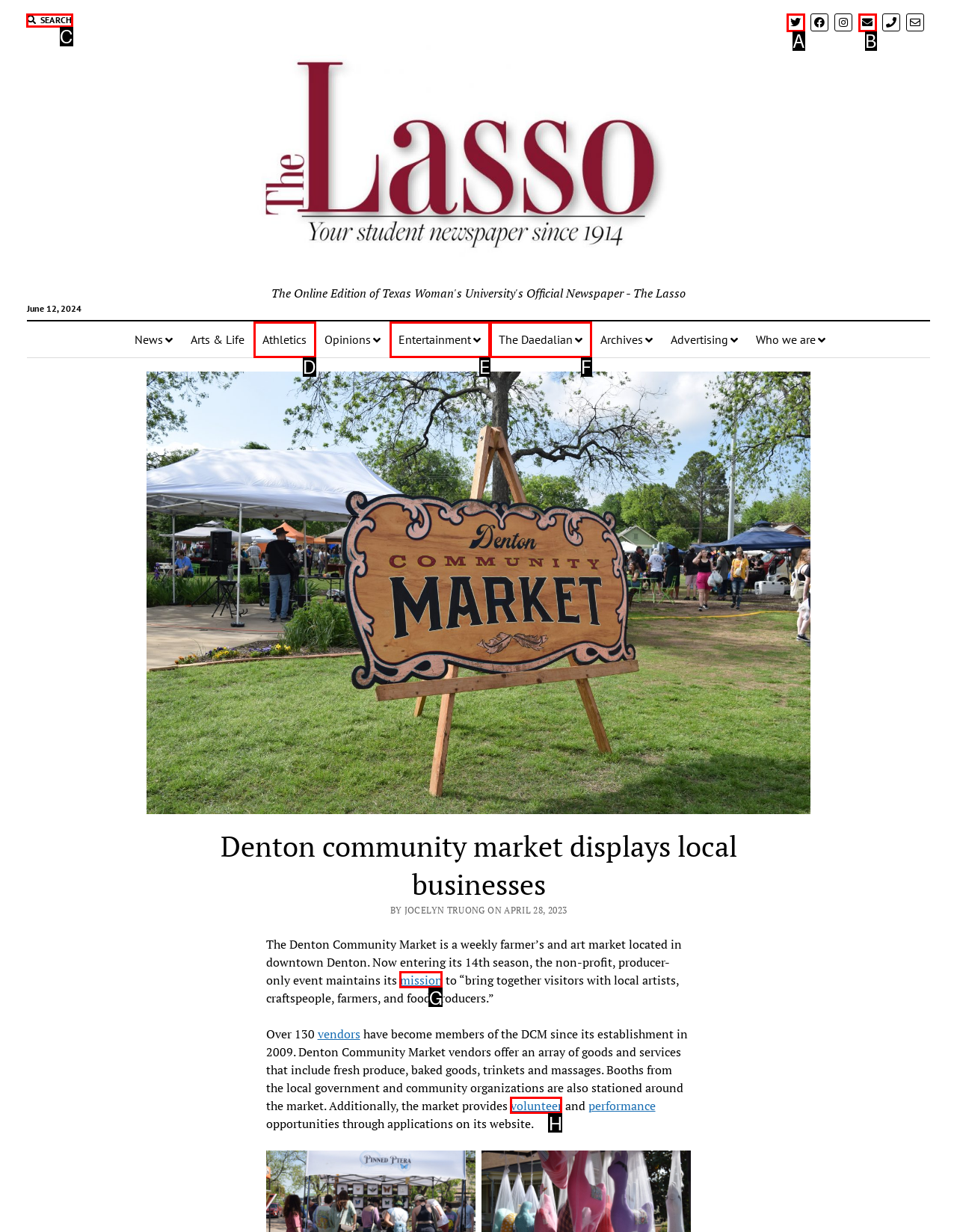Determine the letter of the element you should click to carry out the task: Search on the website
Answer with the letter from the given choices.

C